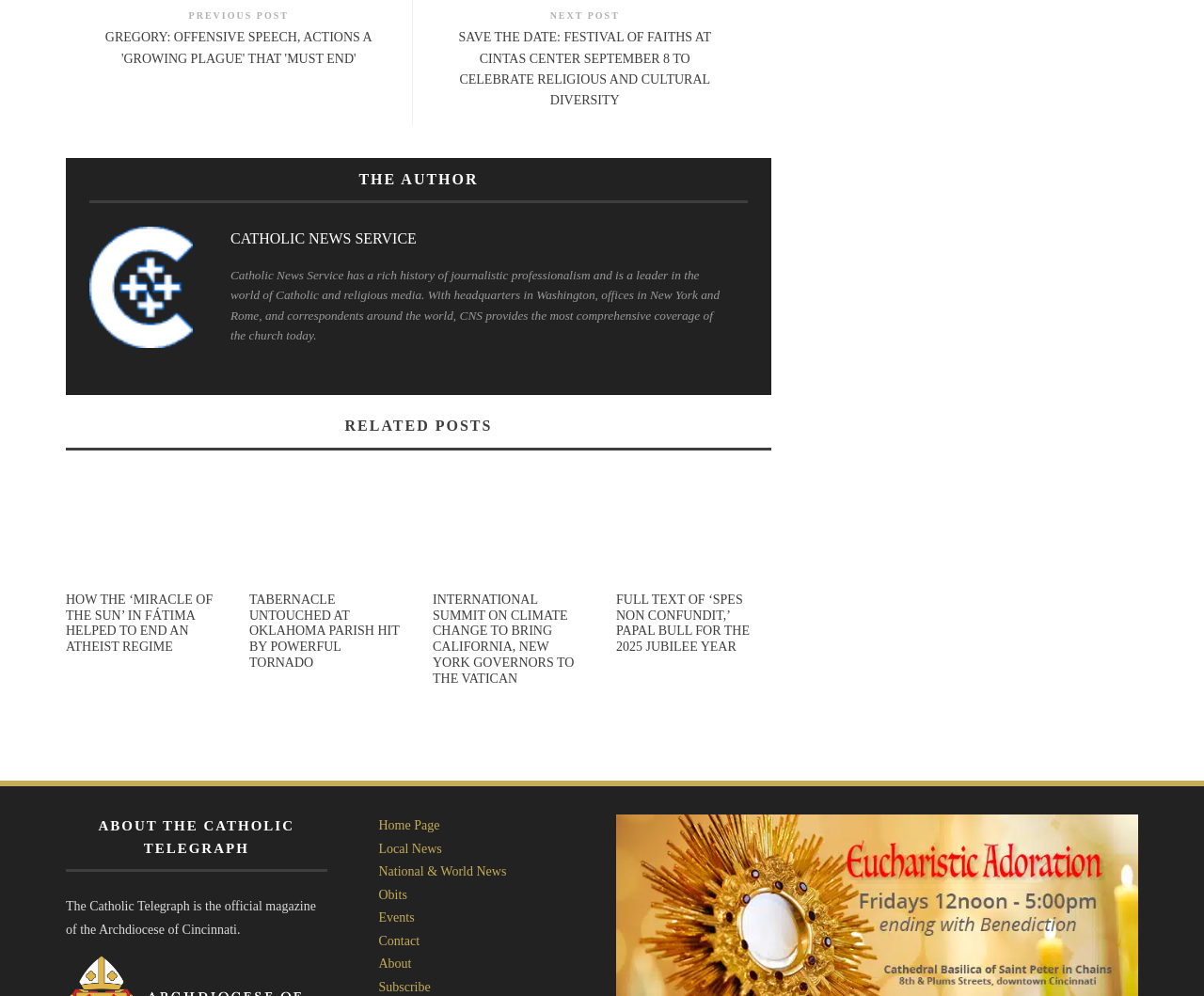Find the bounding box coordinates for the area you need to click to carry out the instruction: "Go to the home page". The coordinates should be four float numbers between 0 and 1, indicated as [left, top, right, bottom].

[0.314, 0.822, 0.365, 0.836]